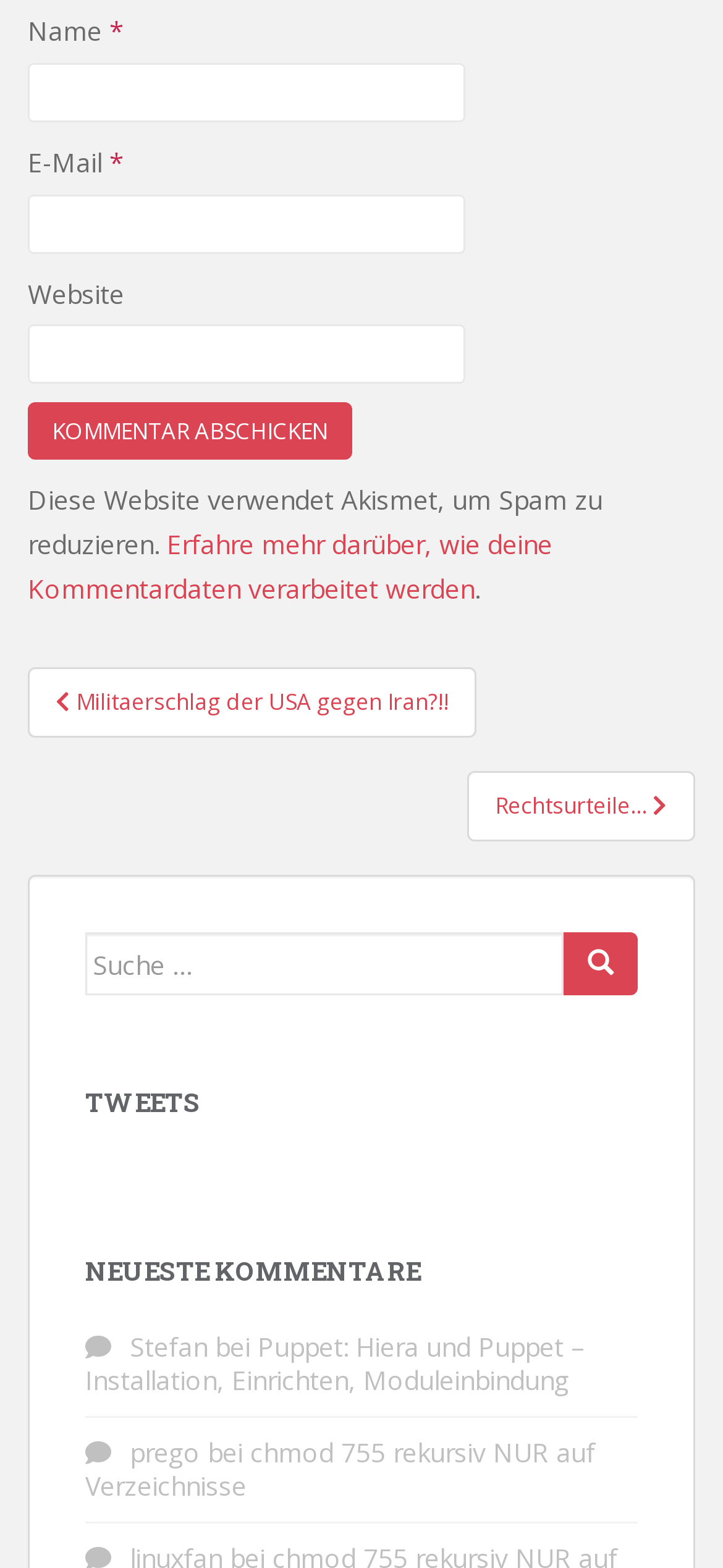Find the UI element described as: "Advertising Opportunities" and predict its bounding box coordinates. Ensure the coordinates are four float numbers between 0 and 1, [left, top, right, bottom].

None